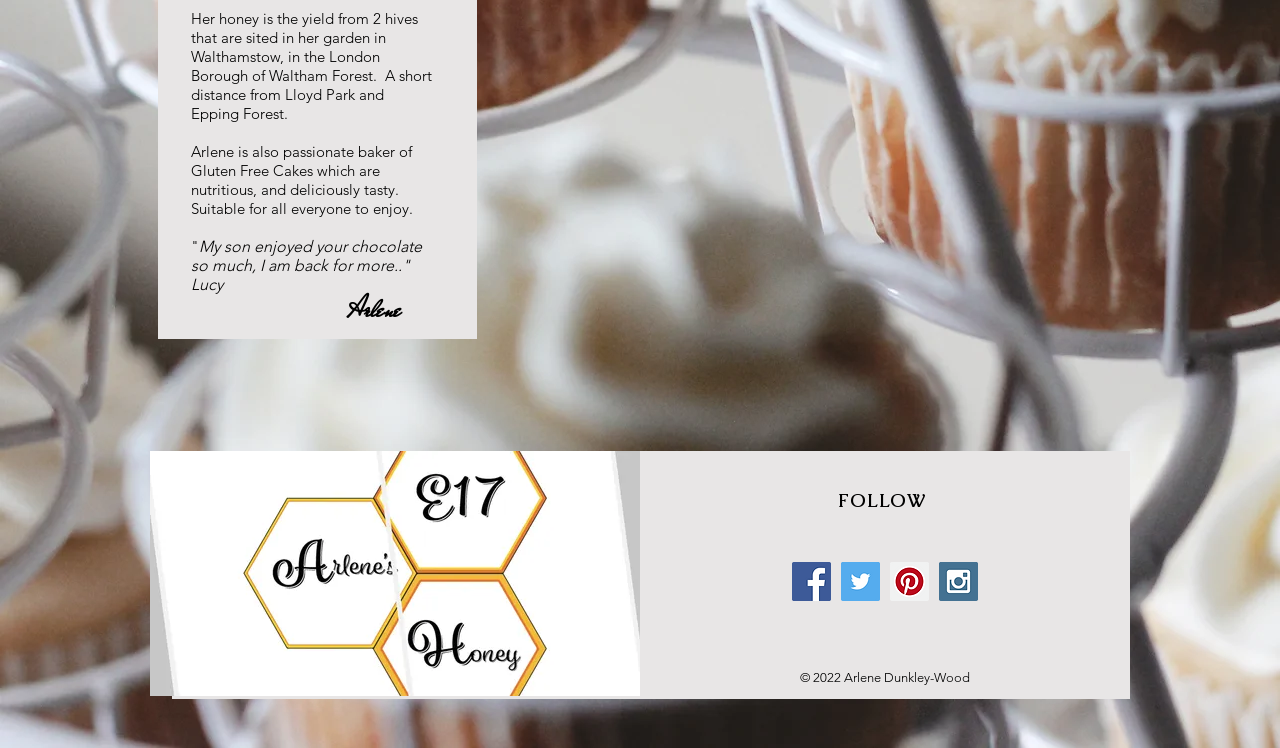Given the element description: "aria-label="Instagram Social Icon"", predict the bounding box coordinates of this UI element. The coordinates must be four float numbers between 0 and 1, given as [left, top, right, bottom].

[0.734, 0.751, 0.764, 0.803]